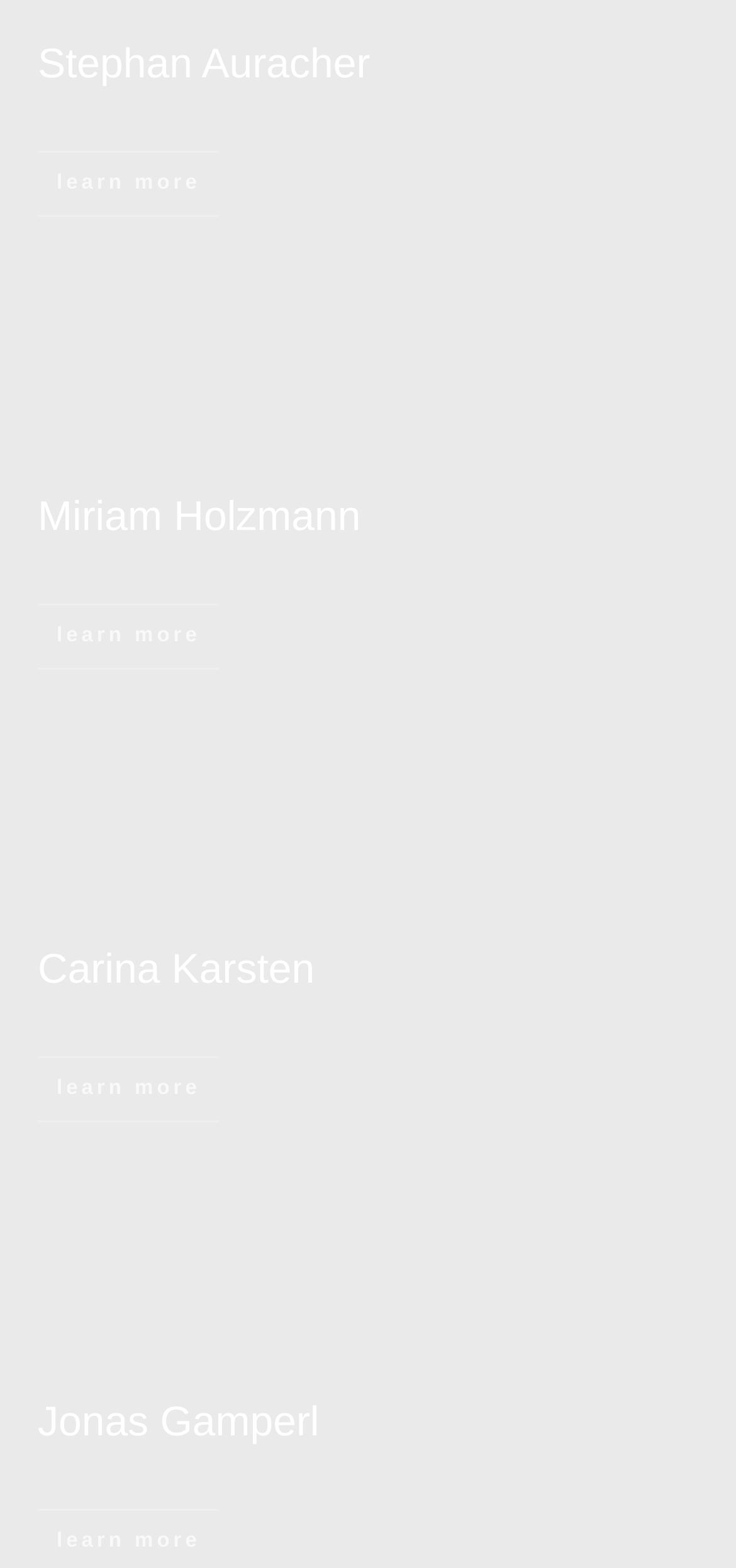Are the people listed in alphabetical order?
Make sure to answer the question with a detailed and comprehensive explanation.

The people listed are in alphabetical order, which can be determined by comparing the names of the individuals. The names are listed in the order of Auracher, Gamperl, Holzmann, and Karsten, which is alphabetical.